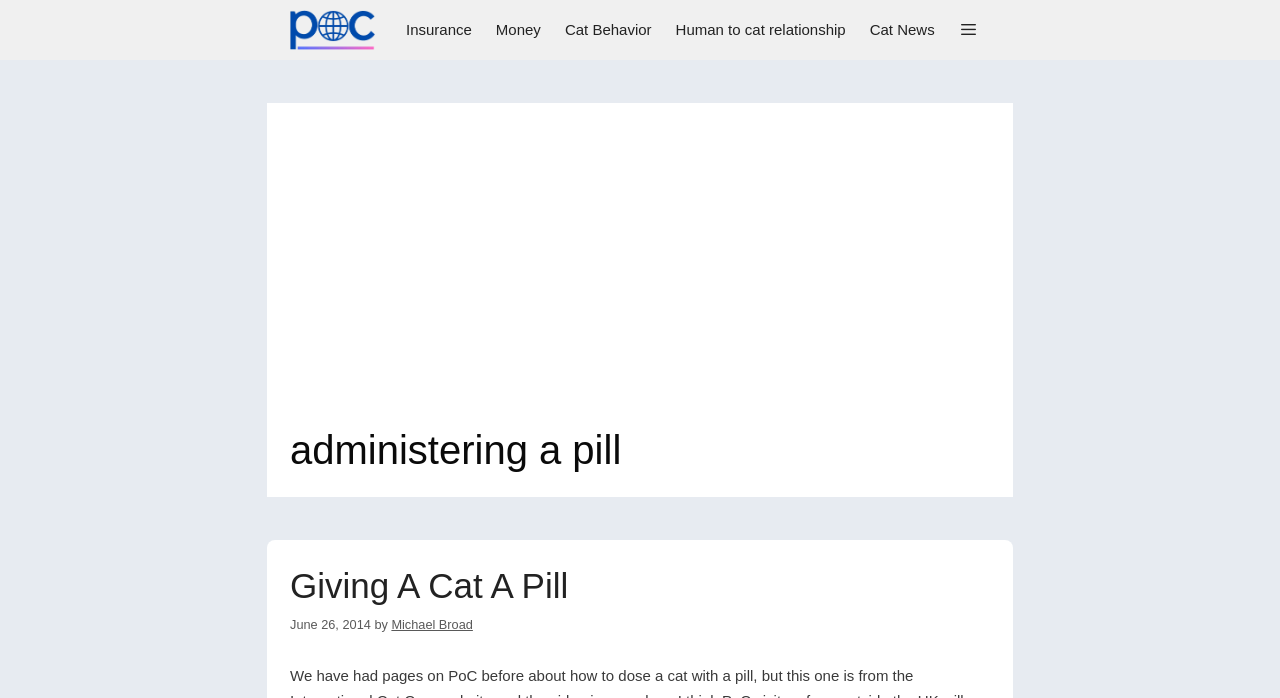Bounding box coordinates are specified in the format (top-left x, top-left y, bottom-right x, bottom-right y). All values are floating point numbers bounded between 0 and 1. Please provide the bounding box coordinate of the region this sentence describes: Human to cat relationship

[0.518, 0.0, 0.67, 0.086]